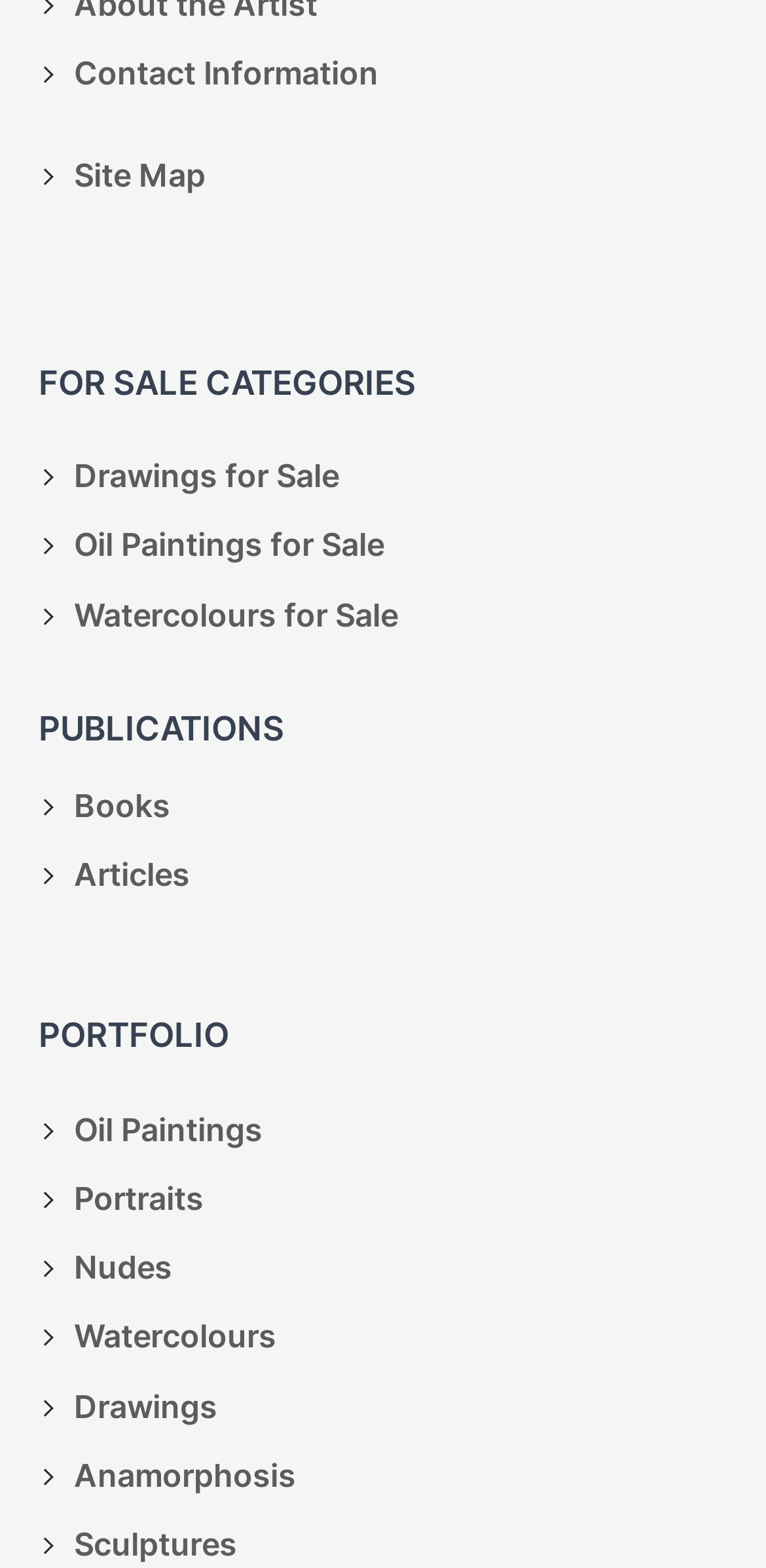Find the bounding box coordinates for the element that must be clicked to complete the instruction: "Donate Motorboat MS". The coordinates should be four float numbers between 0 and 1, indicated as [left, top, right, bottom].

None